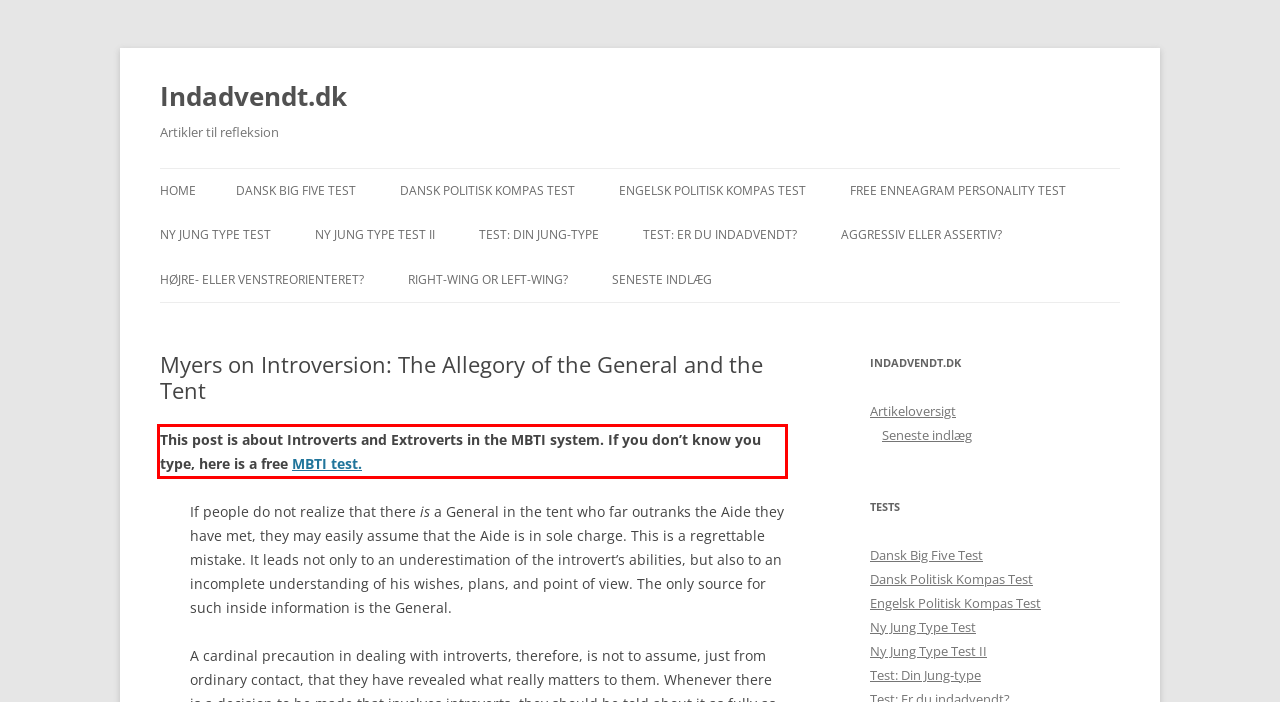With the provided screenshot of a webpage, locate the red bounding box and perform OCR to extract the text content inside it.

This post is about Introverts and Extroverts in the MBTI system. If you don’t know you type, here is a free MBTI test.